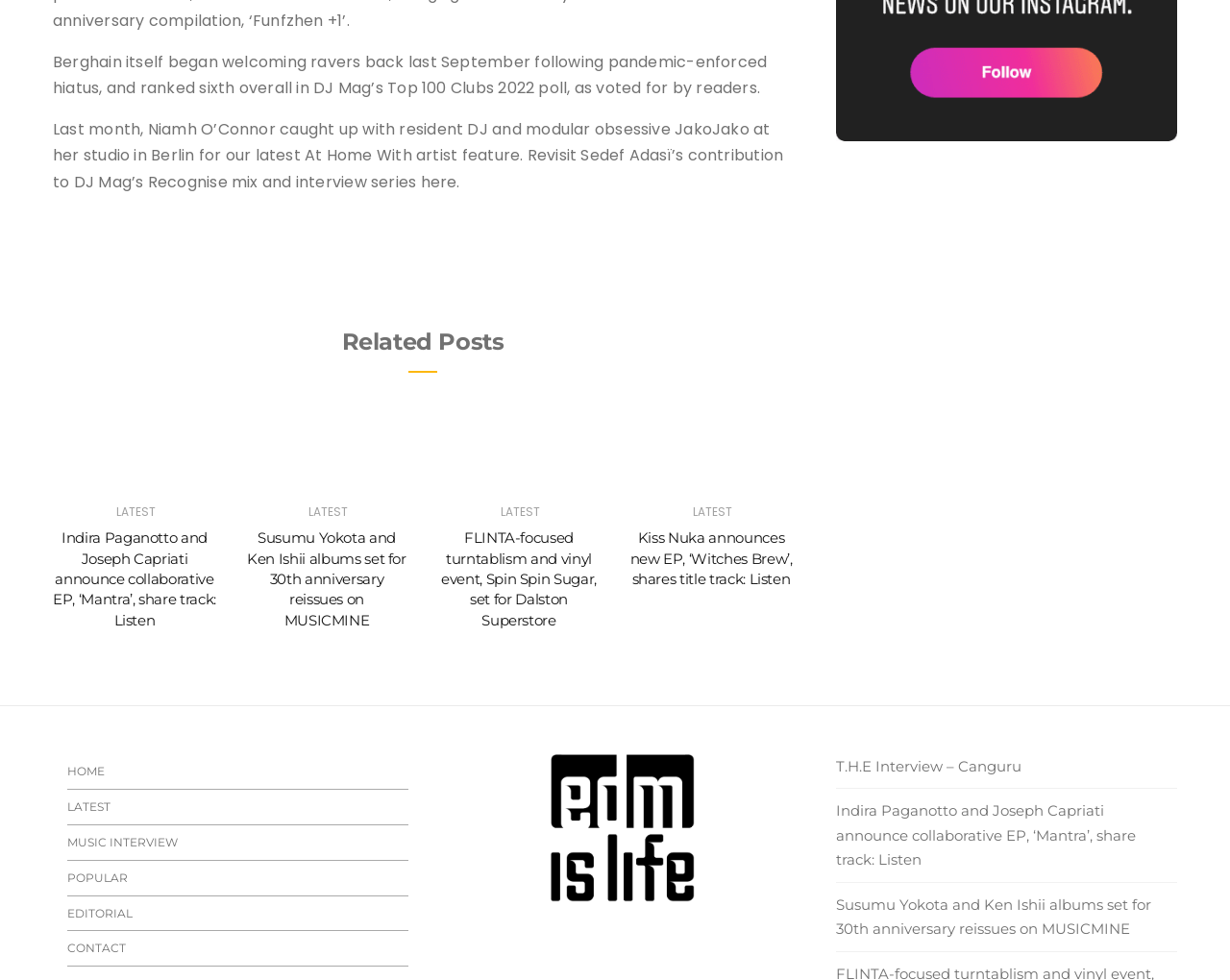Please determine the bounding box coordinates for the UI element described here. Use the format (top-left x, top-left y, bottom-right x, bottom-right y) with values bounded between 0 and 1: T.H.E Interview – Canguru

[0.68, 0.77, 0.957, 0.795]